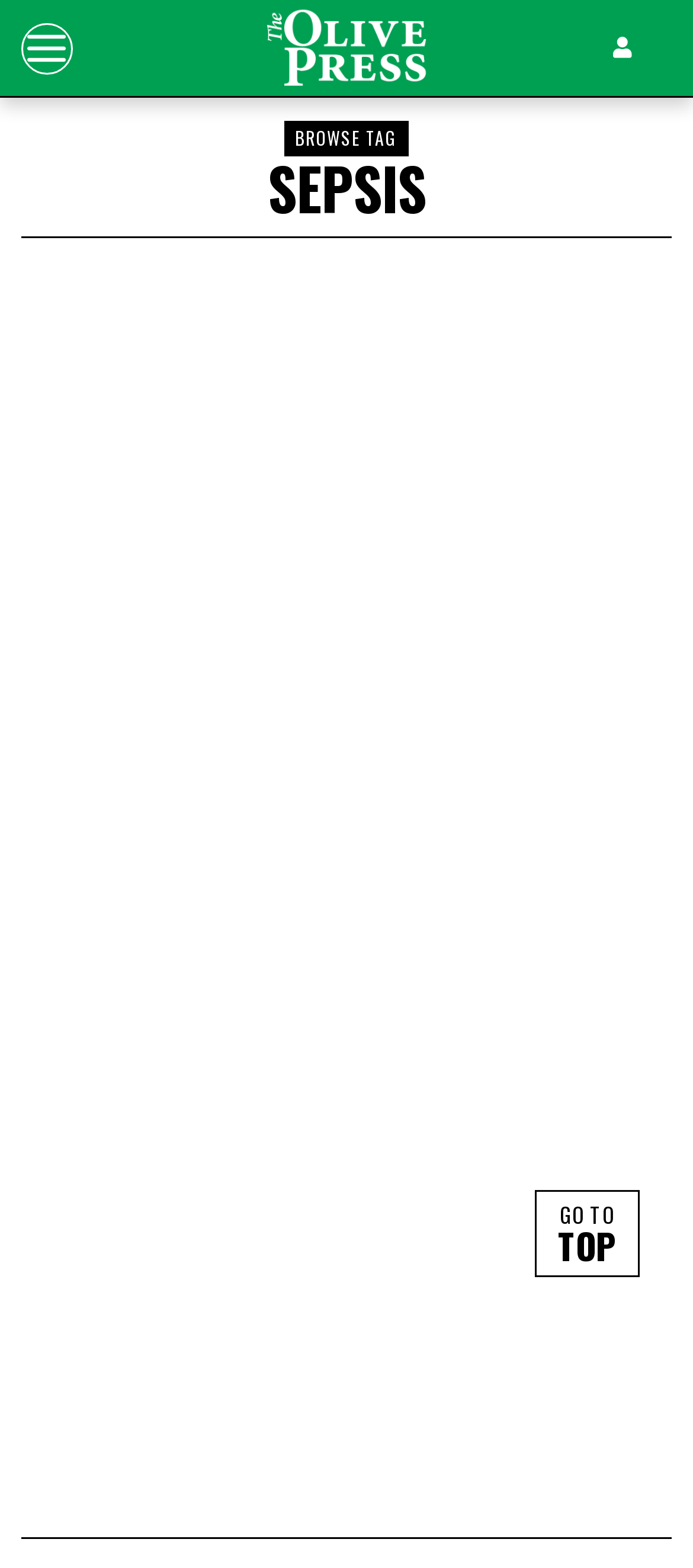With reference to the image, please provide a detailed answer to the following question: What is the purpose of the icon with the code ''?

The icon with the code '' is present near the top of the page, but its purpose is not explicitly stated. It may be a social media link, a bookmark button, or have some other functionality, but without more context, it is unclear what it does.